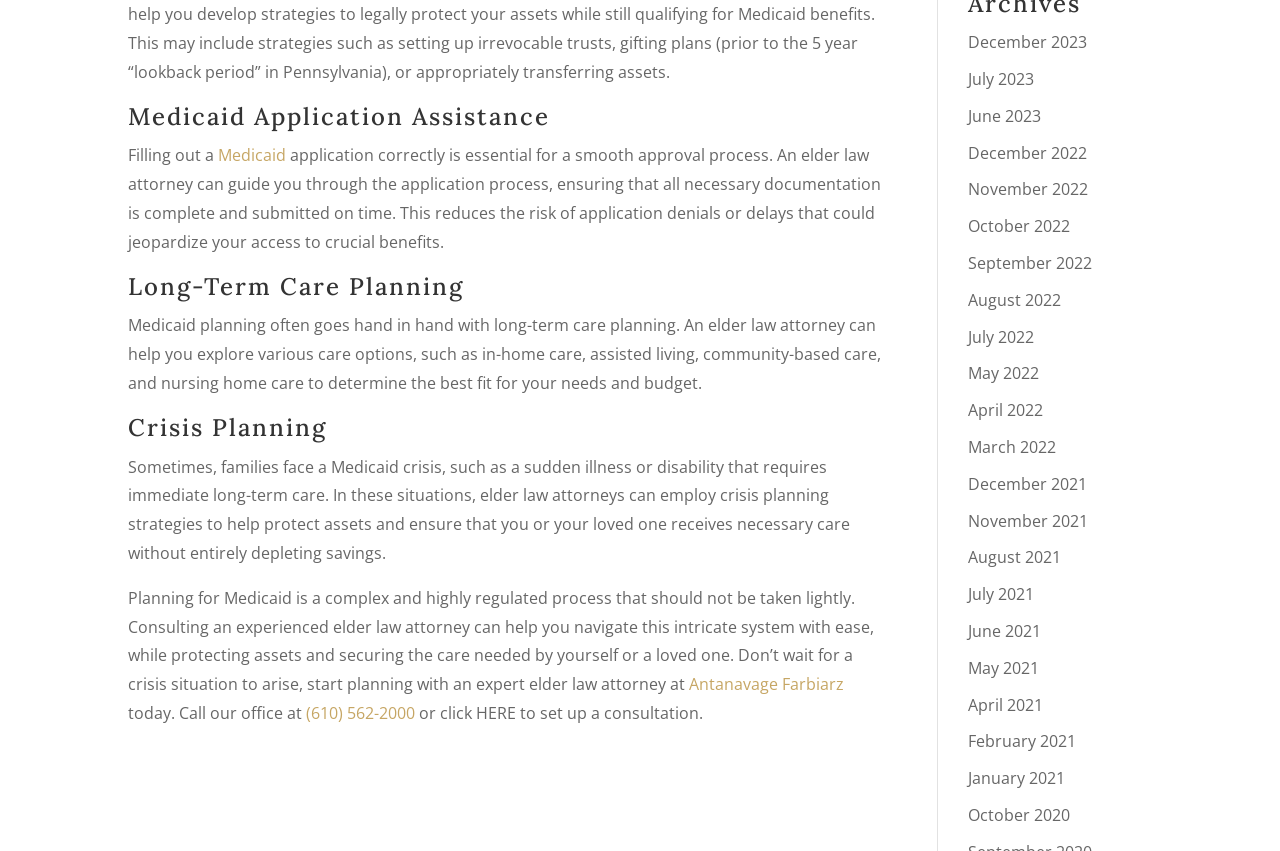What is crisis planning in Medicaid?
Refer to the image and answer the question using a single word or phrase.

Protecting assets in emergency